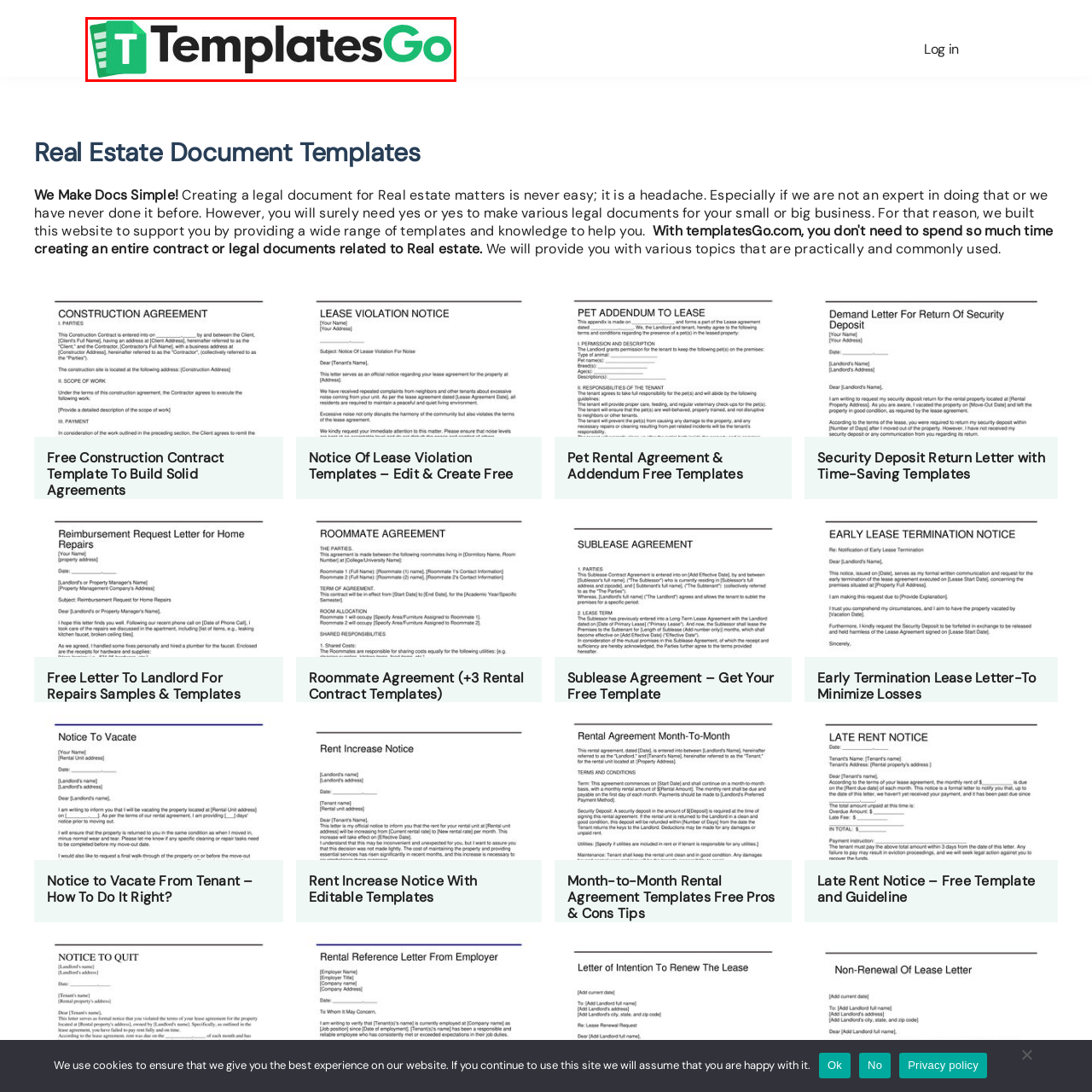Please examine the section highlighted with a blue border and provide a thorough response to the following question based on the visual information: 
What is represented by the stylized graphic?

The stylized graphic accompanying the text in the logo represents a comprehensive range of templates available for users seeking to simplify the document creation process, particularly for those involved in real estate transactions and other related activities.